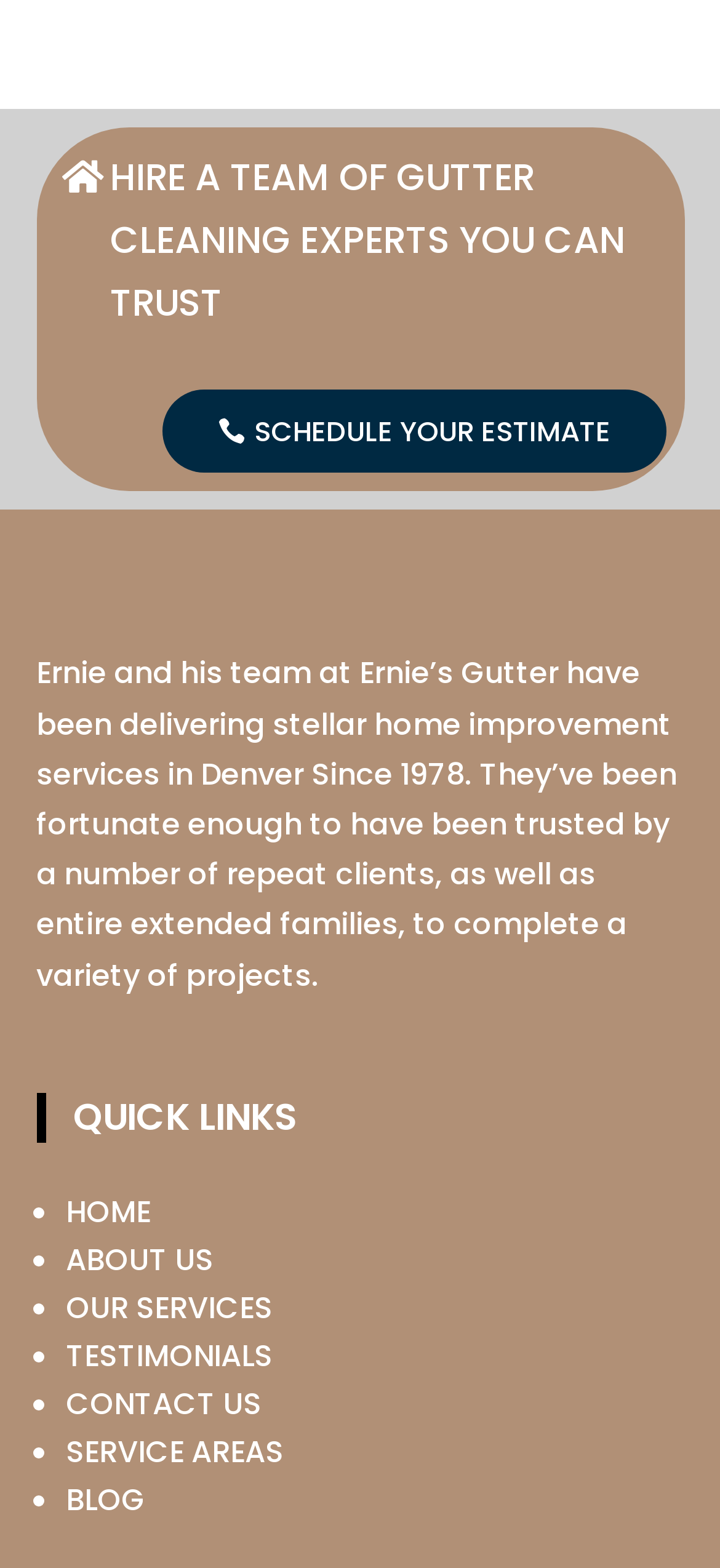What is the name of the company?
Answer the question with a single word or phrase derived from the image.

Ernie’s Gutter